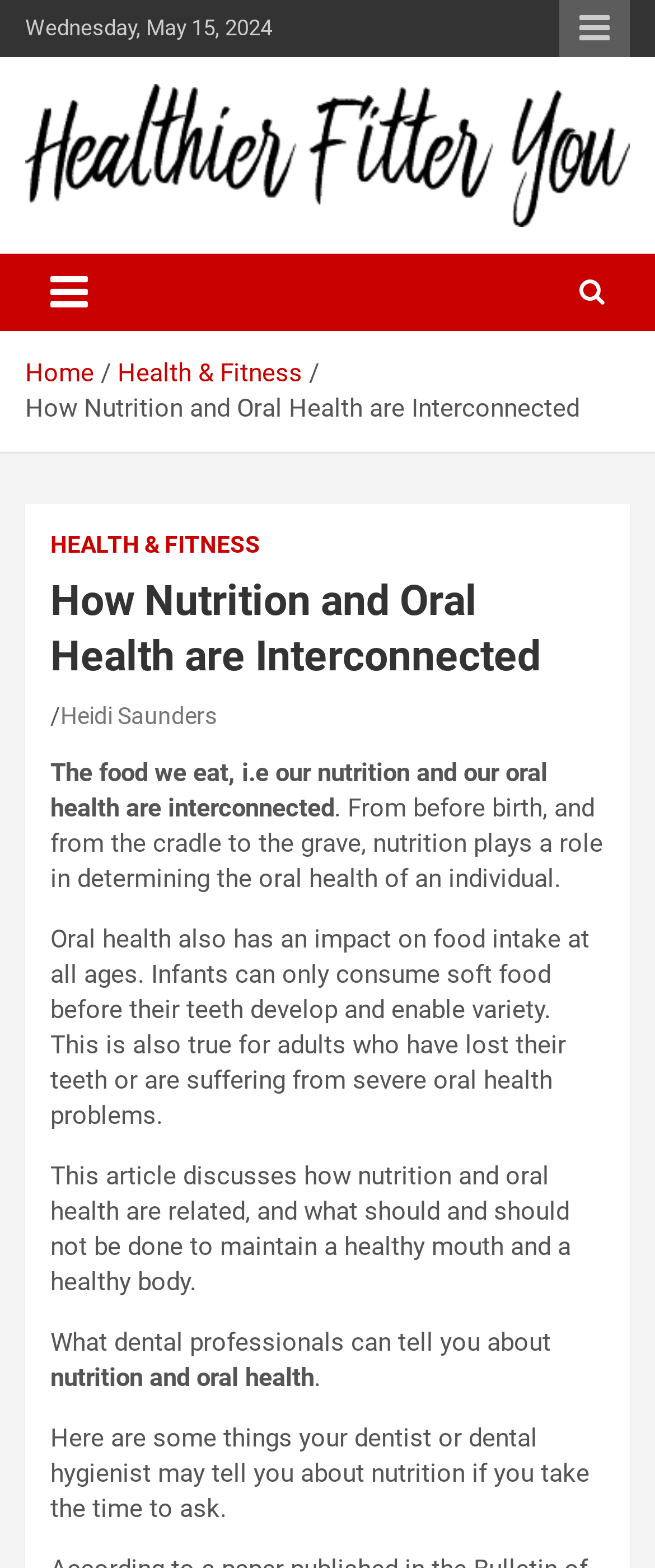What is the name of the website?
Based on the image, respond with a single word or phrase.

Healthier Fitter You